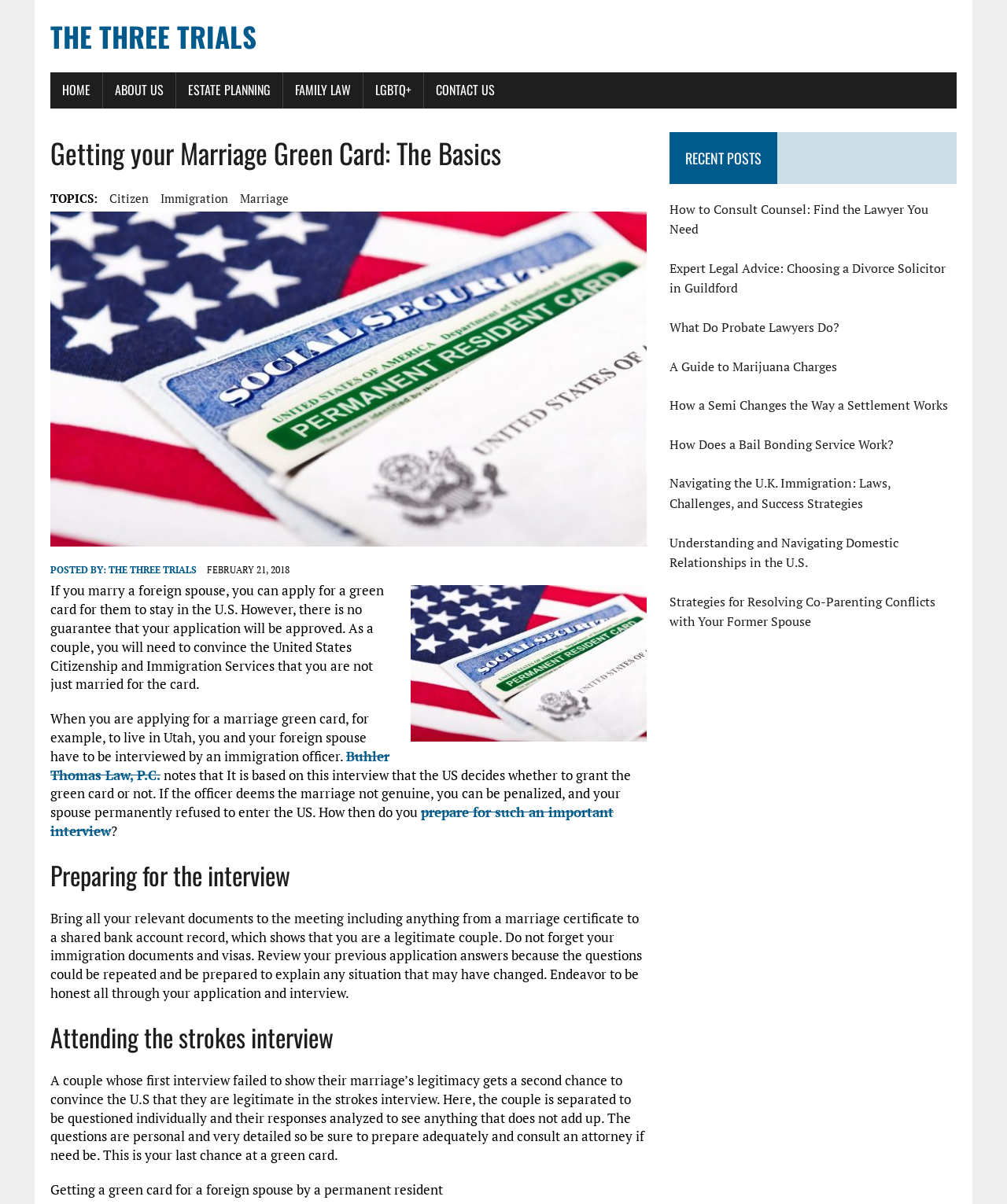Please provide a comprehensive answer to the question based on the screenshot: How many chances do couples have to convince the U.S. of their marriage legitimacy?

Based on the webpage, couples have two chances to convince the U.S. of their marriage legitimacy: the initial interview and the strokes interview, which is a second chance to prove their marriage is genuine.